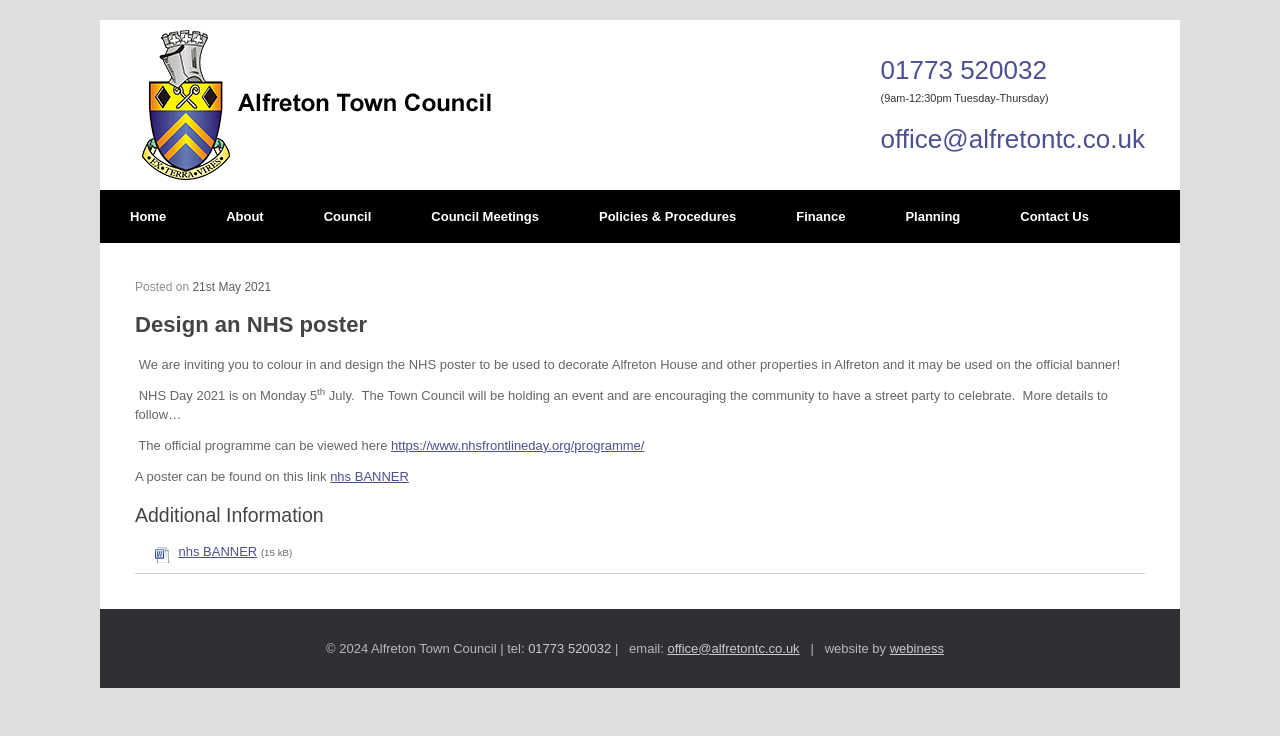Examine the screenshot and answer the question in as much detail as possible: What is the phone number of Alfreton Town Council?

I found the phone number by looking at the top right corner of the webpage, where the council's contact information is displayed. The phone number is listed as 01773 520032.